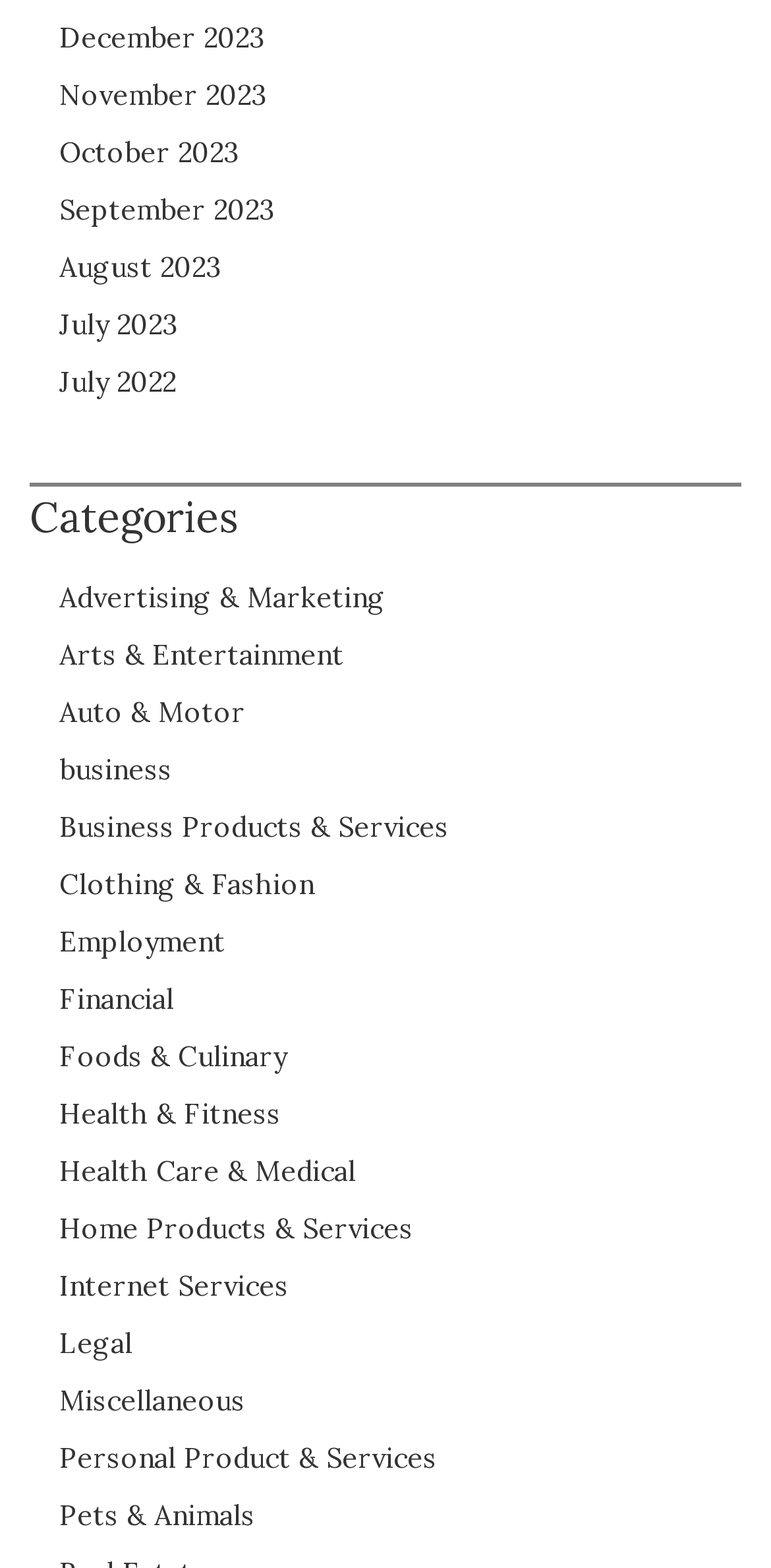Please specify the bounding box coordinates of the region to click in order to perform the following instruction: "Explore Advertising & Marketing".

[0.077, 0.37, 0.5, 0.393]